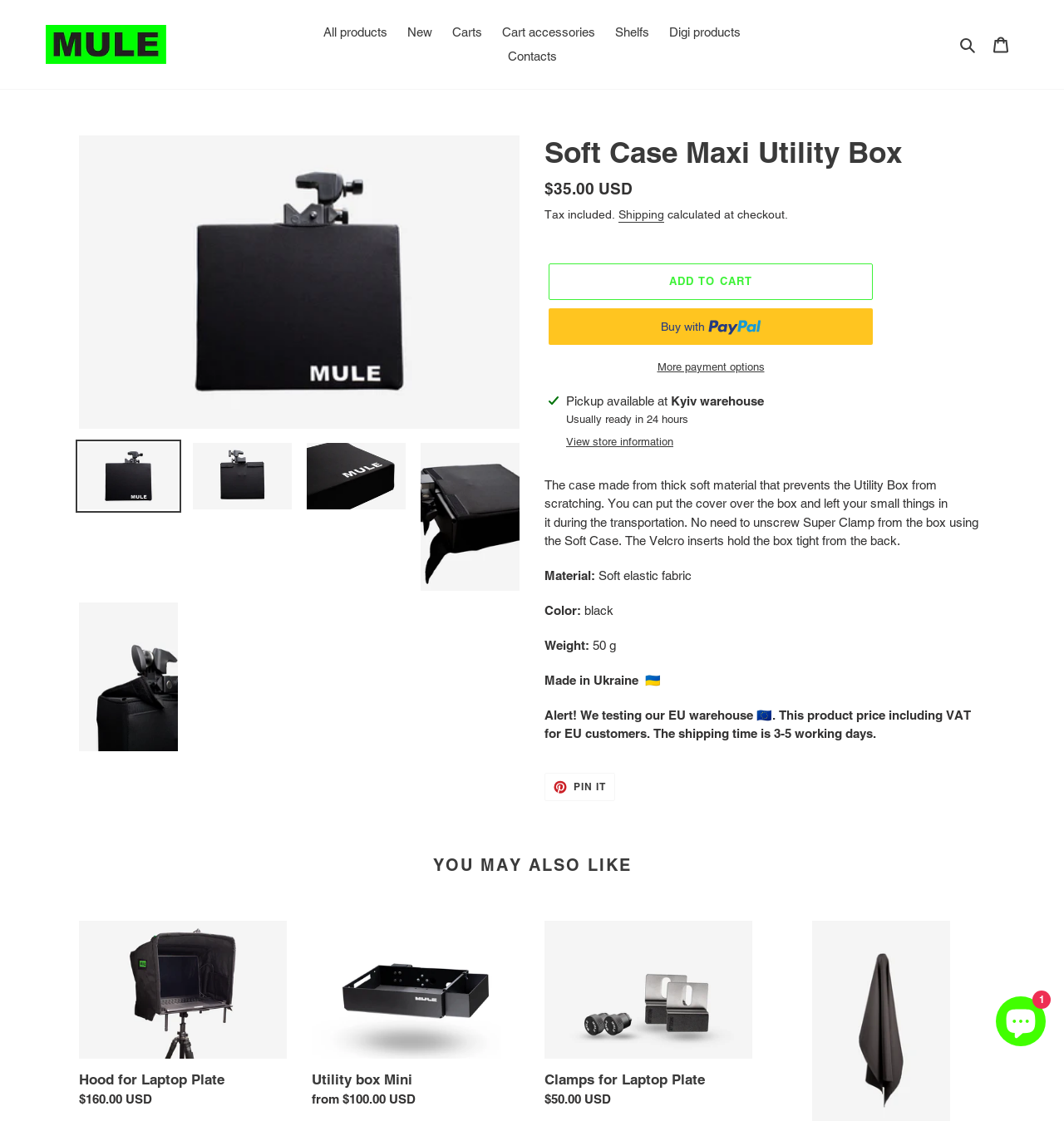Respond to the question below with a single word or phrase:
How many payment options are available?

3